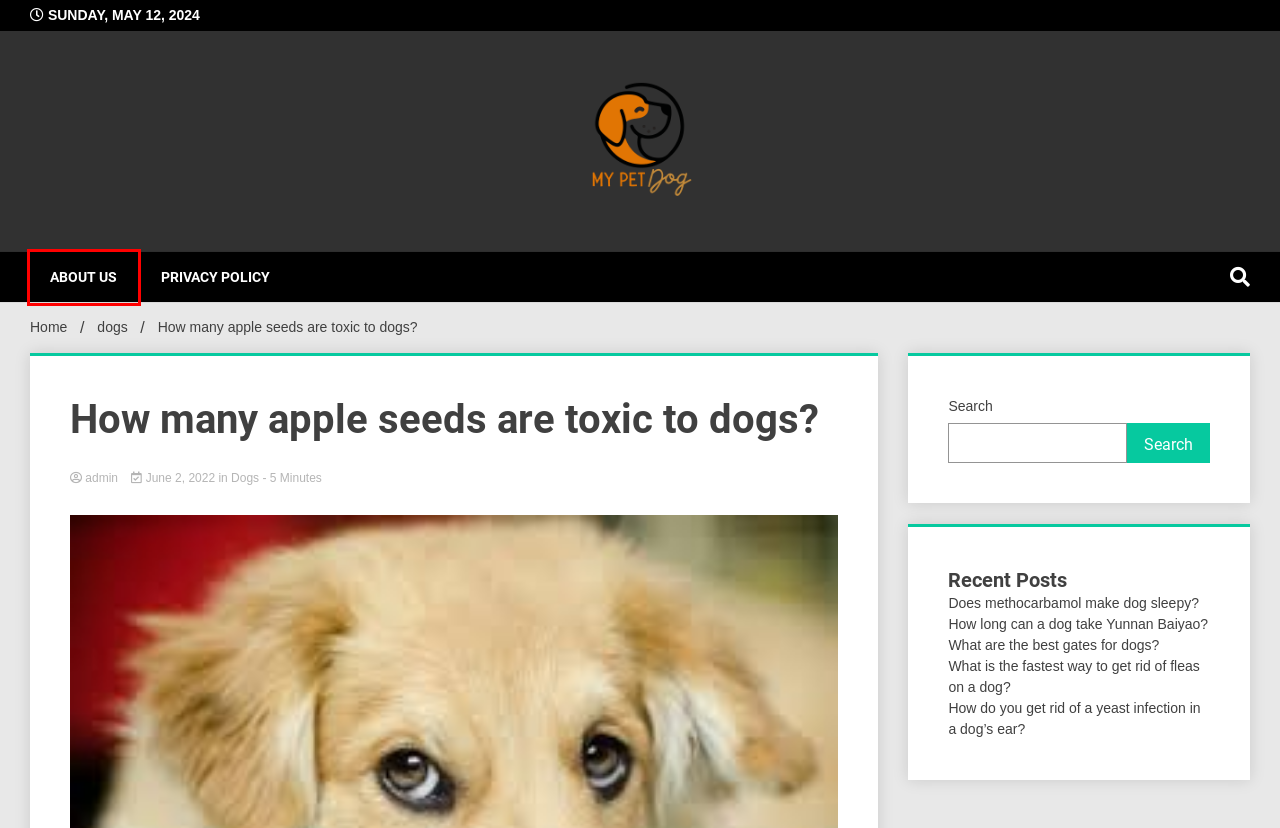A screenshot of a webpage is provided, featuring a red bounding box around a specific UI element. Identify the webpage description that most accurately reflects the new webpage after interacting with the selected element. Here are the candidates:
A. What is the fastest way to get rid of fleas on a dog? - My Pet Dog
B. How long can a dog take Yunnan Baiyao? - My Pet Dog
C. About Us - My Pet Dog
D. My Pet Dog - Your Favorite Online Dog Resource
E. Does methocarbamol make dog sleepy? - My Pet Dog
F. Privacy Policy - My Pet Dog
G. What are the best gates for dogs? - My Pet Dog
H. admin - My Pet Dog

C